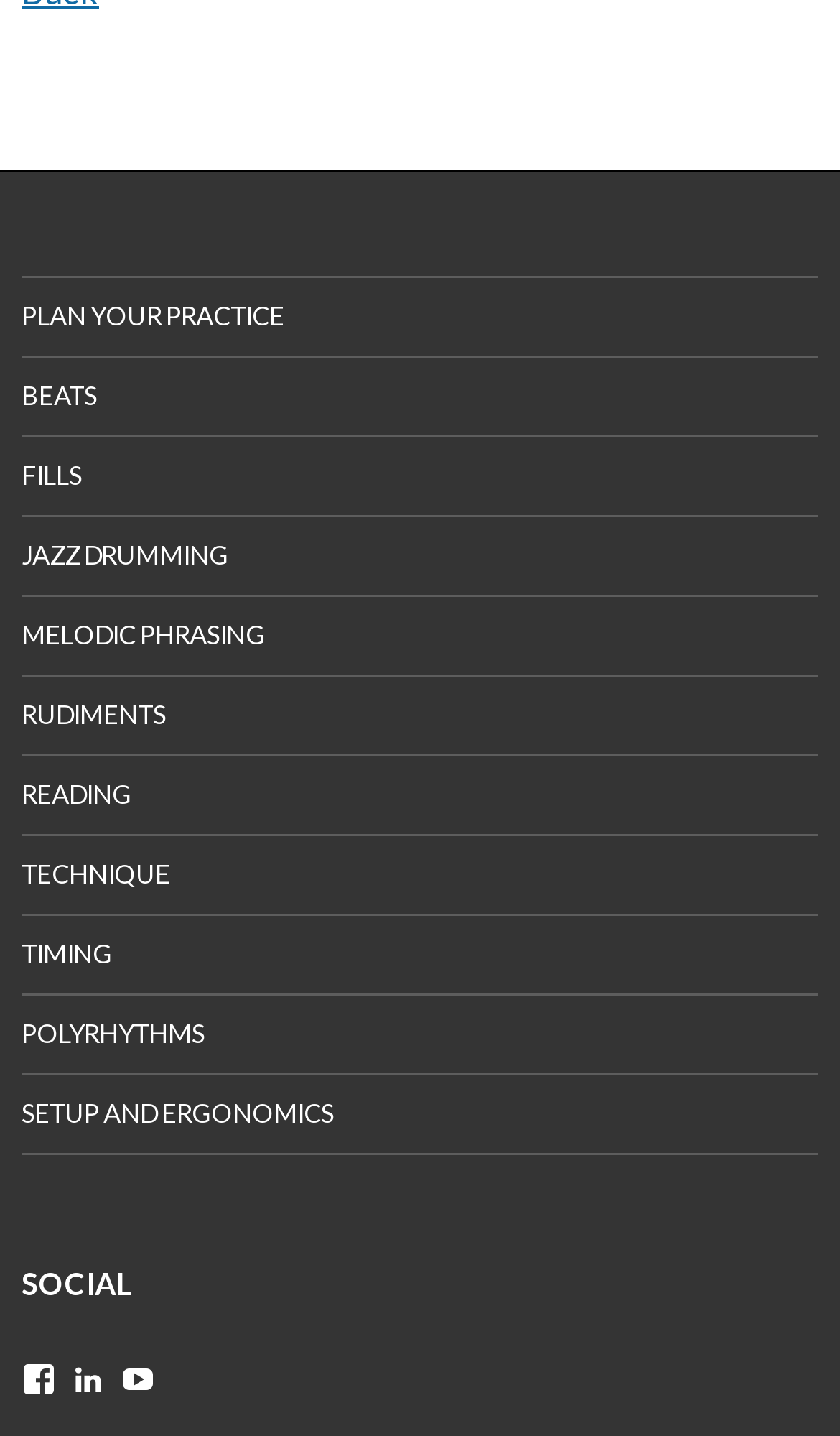Locate the bounding box coordinates of the clickable region to complete the following instruction: "Check LinkedIn profile."

[0.085, 0.948, 0.126, 0.972]